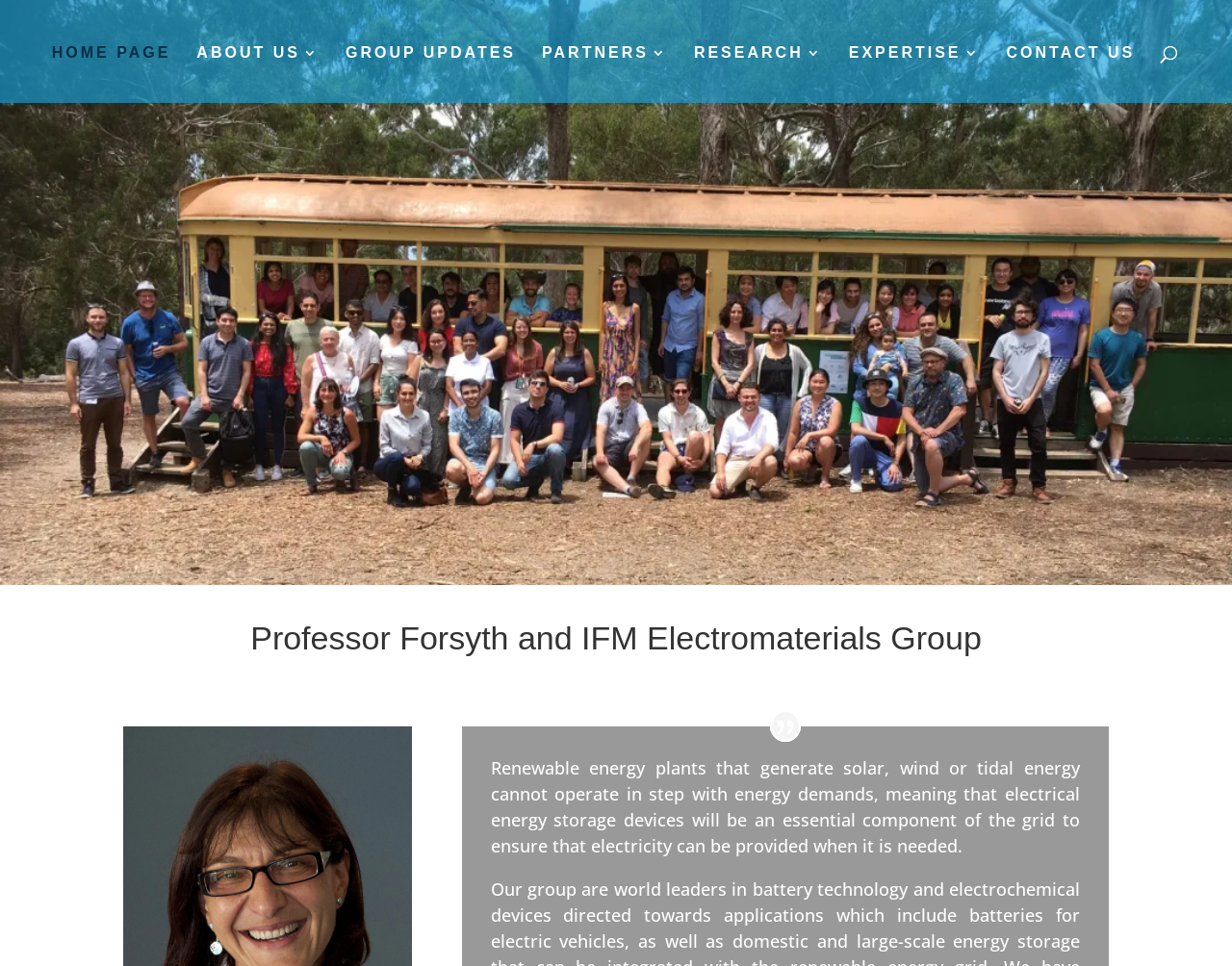Find the bounding box coordinates corresponding to the UI element with the description: "ABOUT US". The coordinates should be formatted as [left, top, right, bottom], with values as floats between 0 and 1.

[0.16, 0.048, 0.259, 0.107]